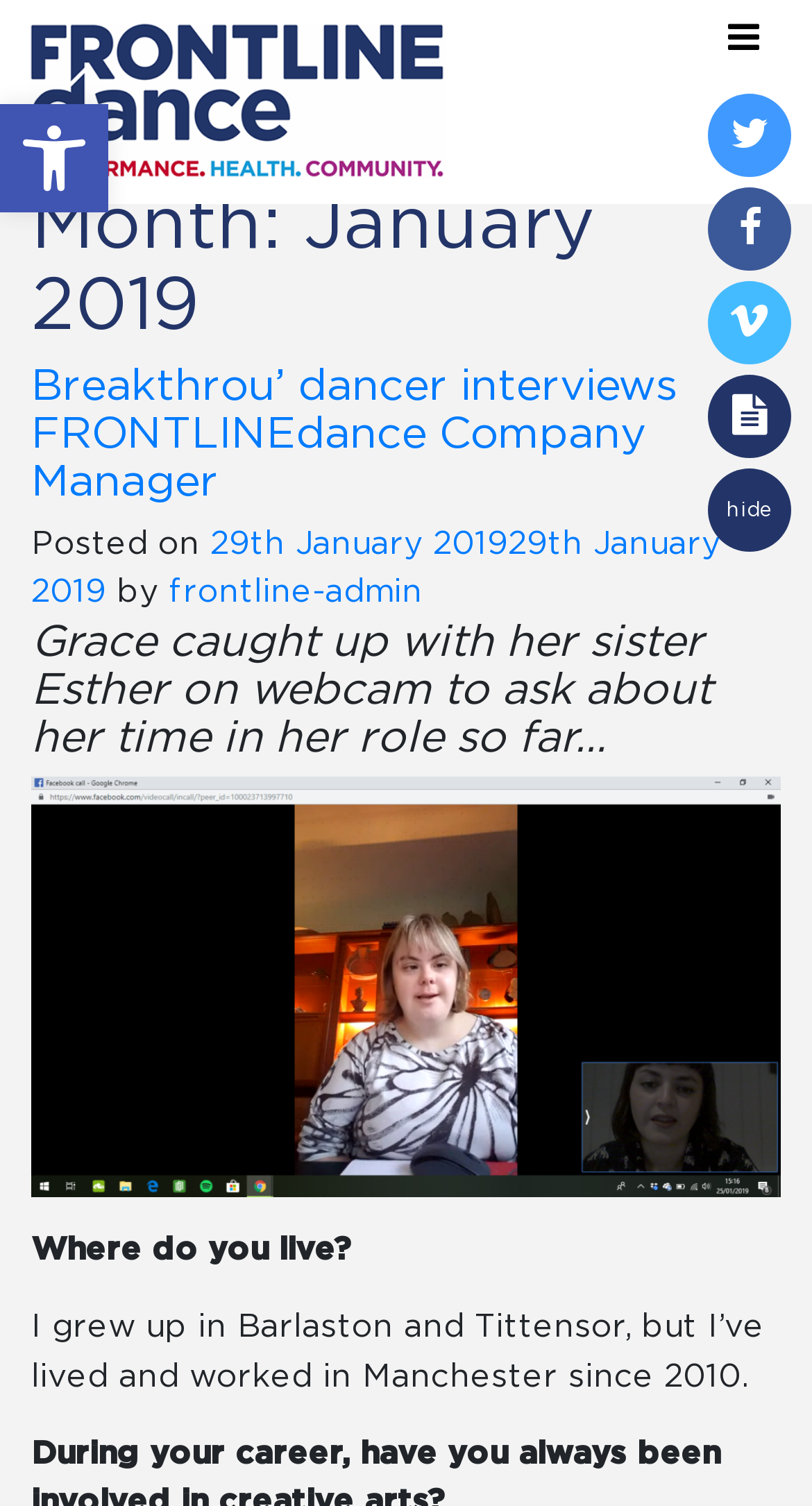What is the role of the person being interviewed?
Please utilize the information in the image to give a detailed response to the question.

I found a link element with the text 'Breakthrou’ dancer interviews FRONTLINEdance Company Manager' which suggests that the person being interviewed is the Company Manager of FRONTLINEdance.